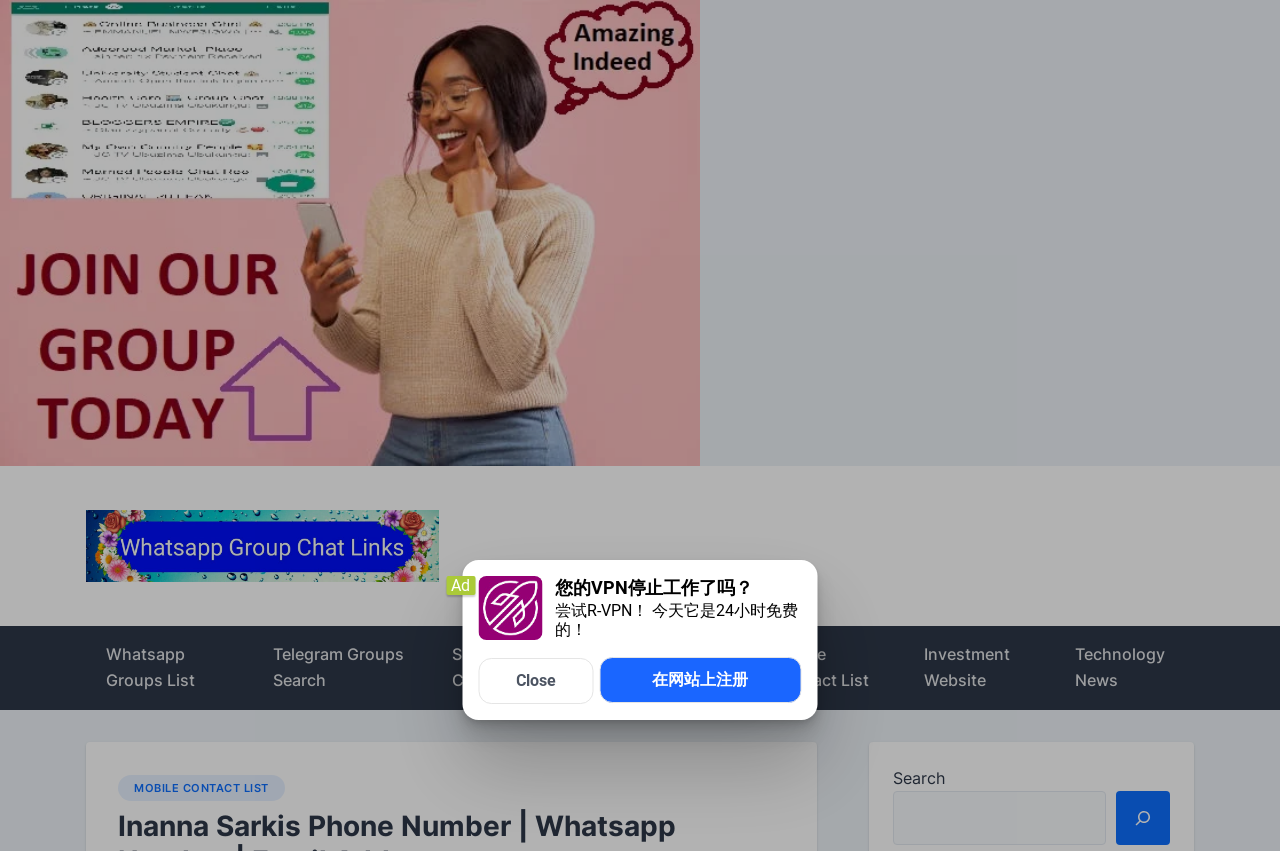Please locate the bounding box coordinates of the element that needs to be clicked to achieve the following instruction: "Read Technology News". The coordinates should be four float numbers between 0 and 1, i.e., [left, top, right, bottom].

[0.824, 0.735, 0.933, 0.834]